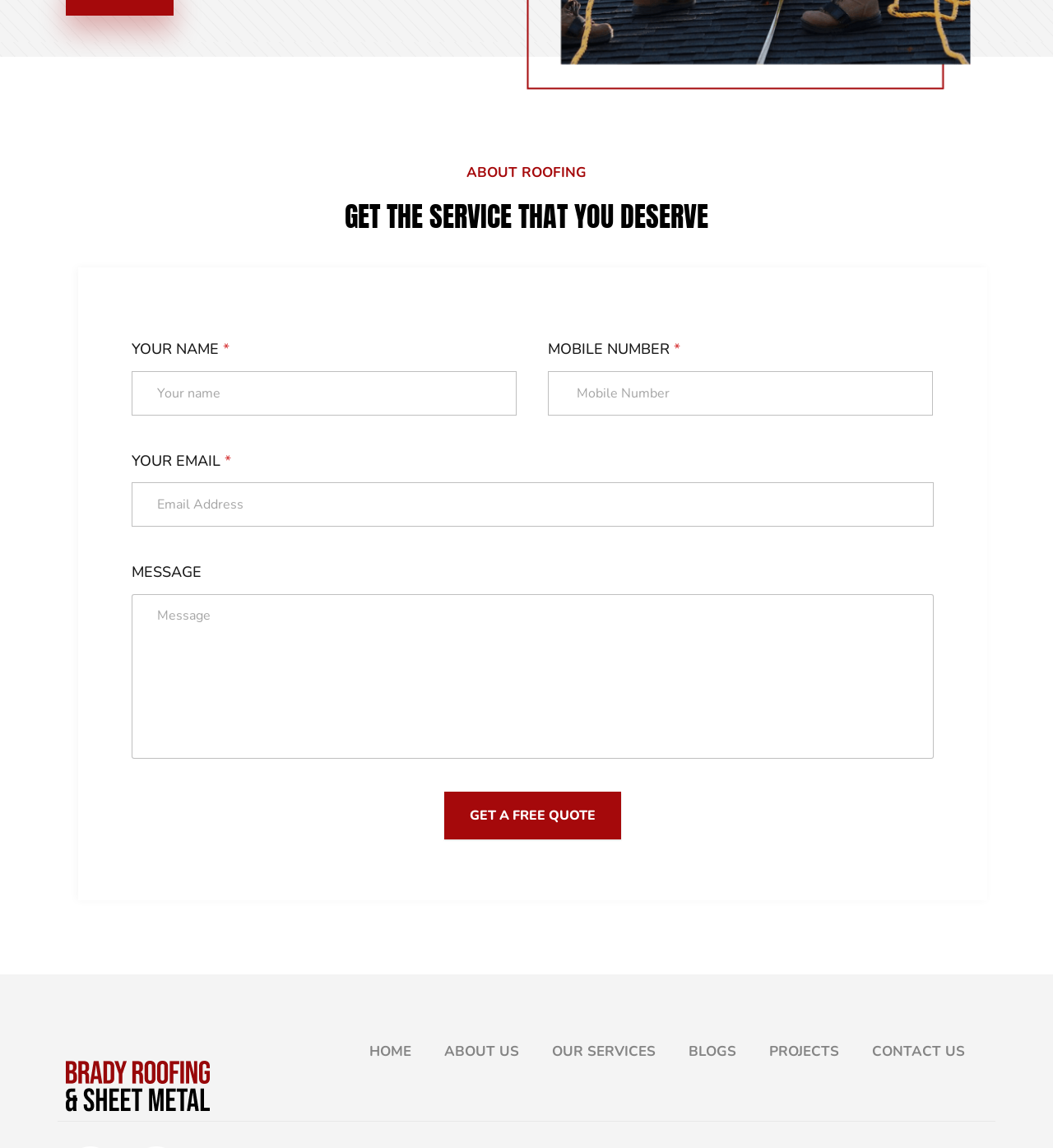Bounding box coordinates must be specified in the format (top-left x, top-left y, bottom-right x, bottom-right y). All values should be floating point numbers between 0 and 1. What are the bounding box coordinates of the UI element described as: Shop

None